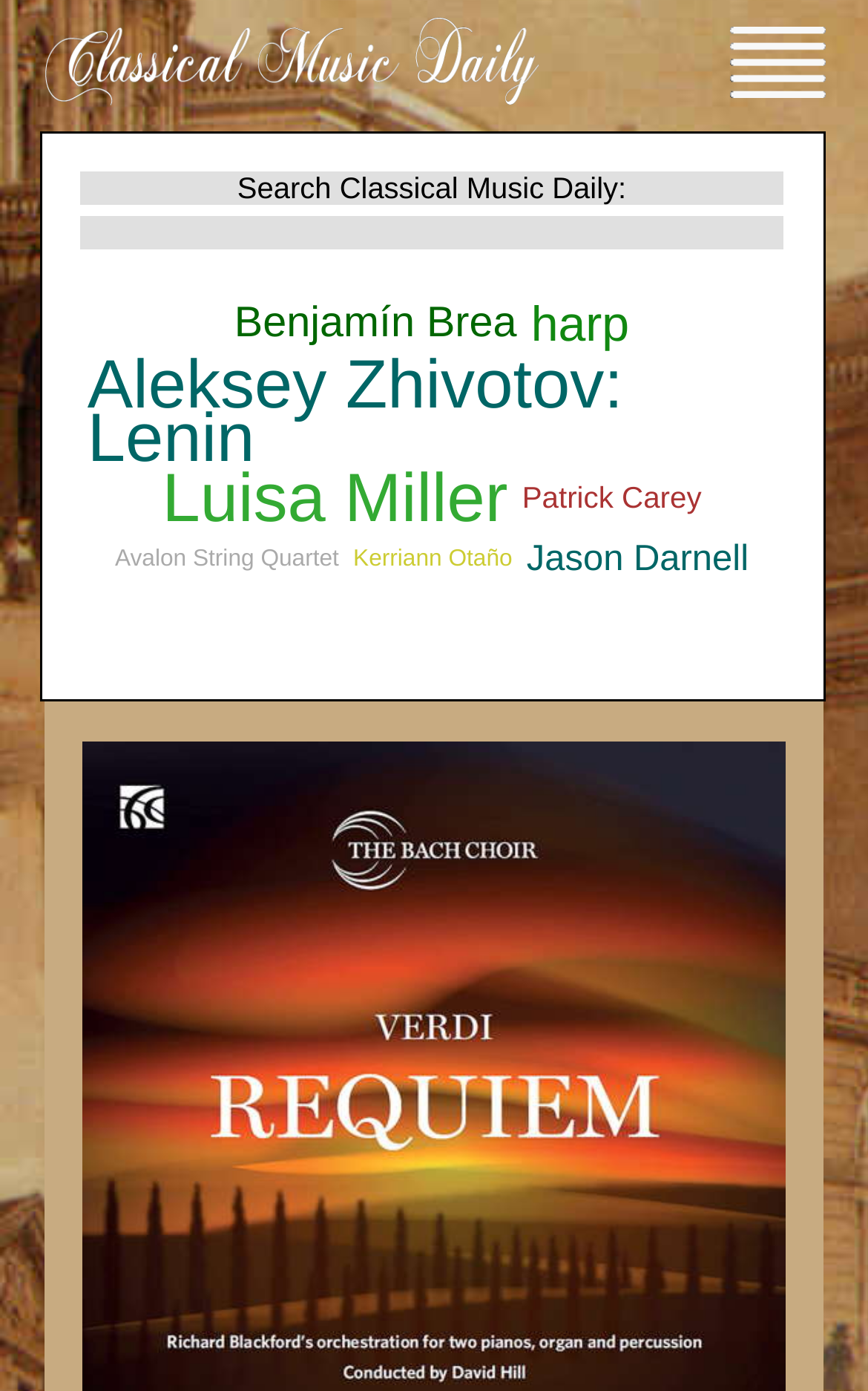Locate the bounding box coordinates of the clickable region necessary to complete the following instruction: "Read about Aleksey Zhivotov: Lenin". Provide the coordinates in the format of four float numbers between 0 and 1, i.e., [left, top, right, bottom].

[0.092, 0.255, 0.902, 0.337]